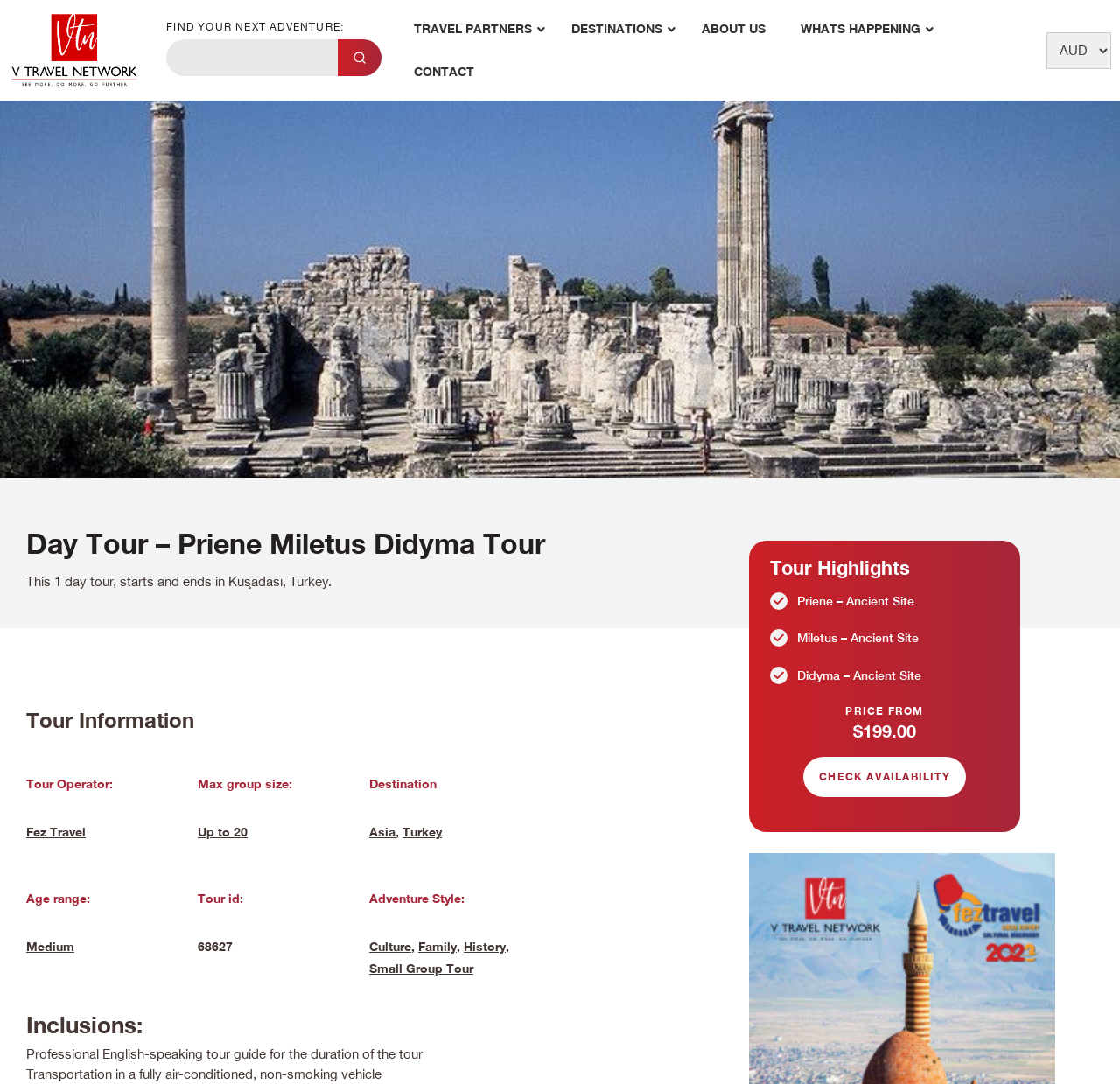Can you find the bounding box coordinates for the element to click on to achieve the instruction: "Search for a tour"?

[0.302, 0.036, 0.341, 0.07]